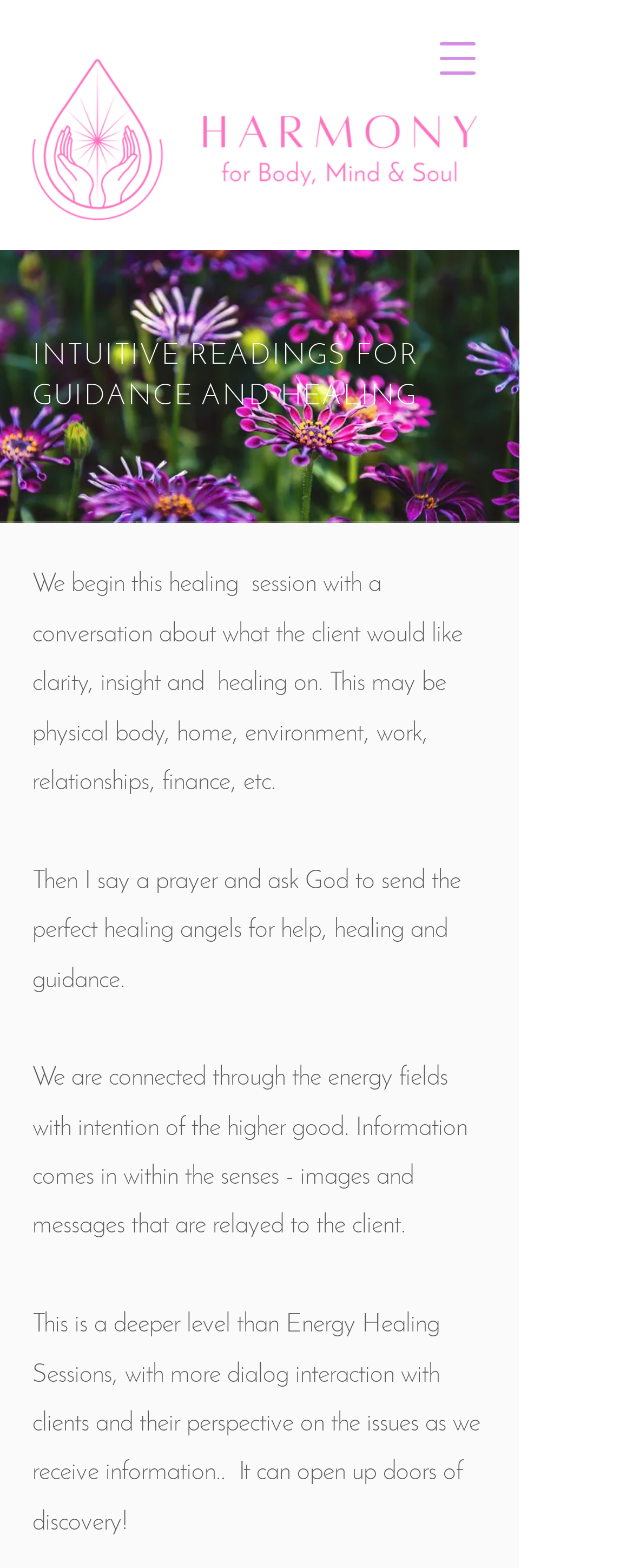Determine the main headline from the webpage and extract its text.

INTUITIVE READINGS FOR GUIDANCE AND HEALING